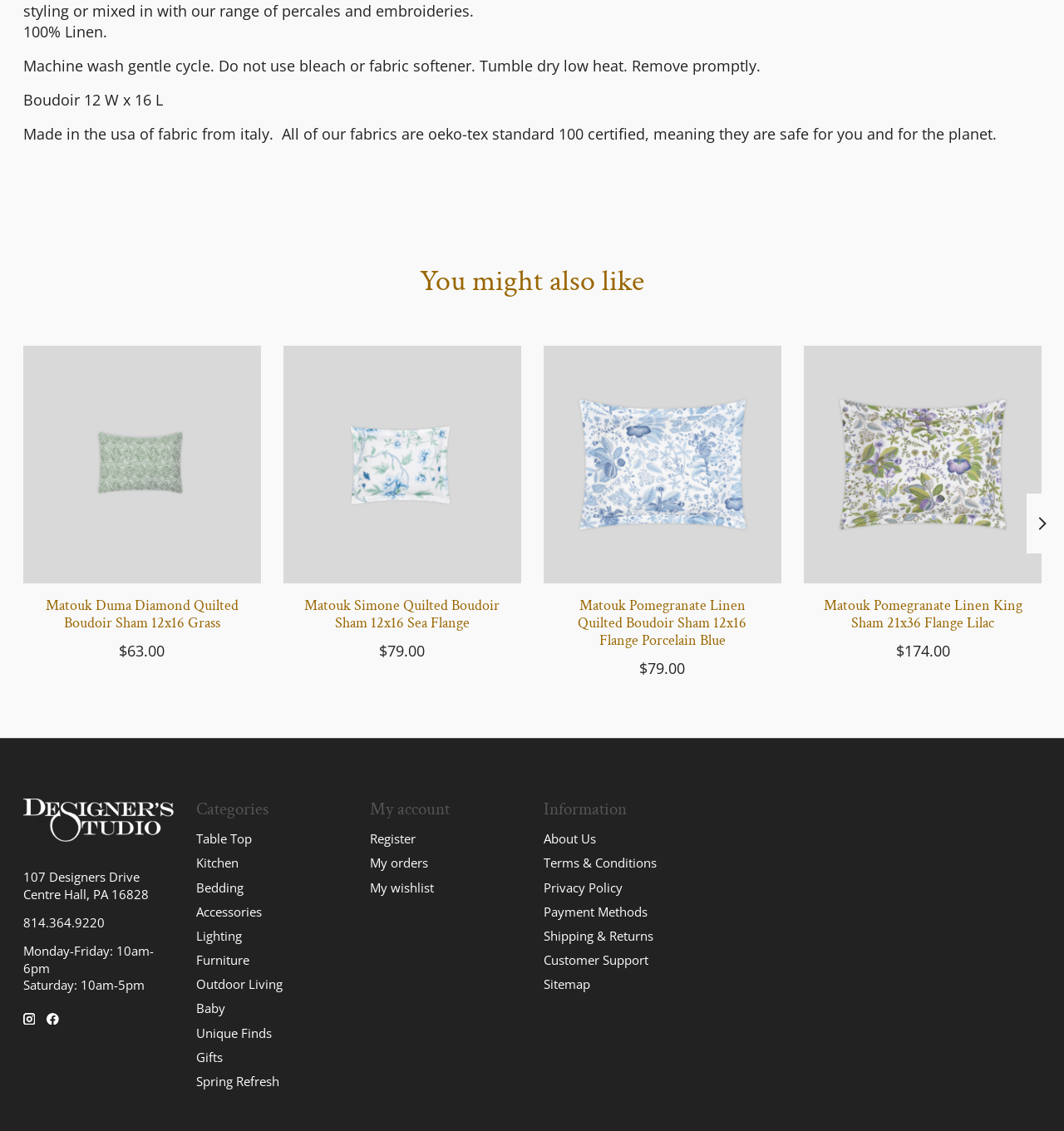Refer to the image and offer a detailed explanation in response to the question: What is the address of the Designer's Studio?

I found the address of the Designer's Studio by looking at the text at the bottom of the webpage, which lists the address as '107 Designers Drive, Centre Hall, PA 16828'.